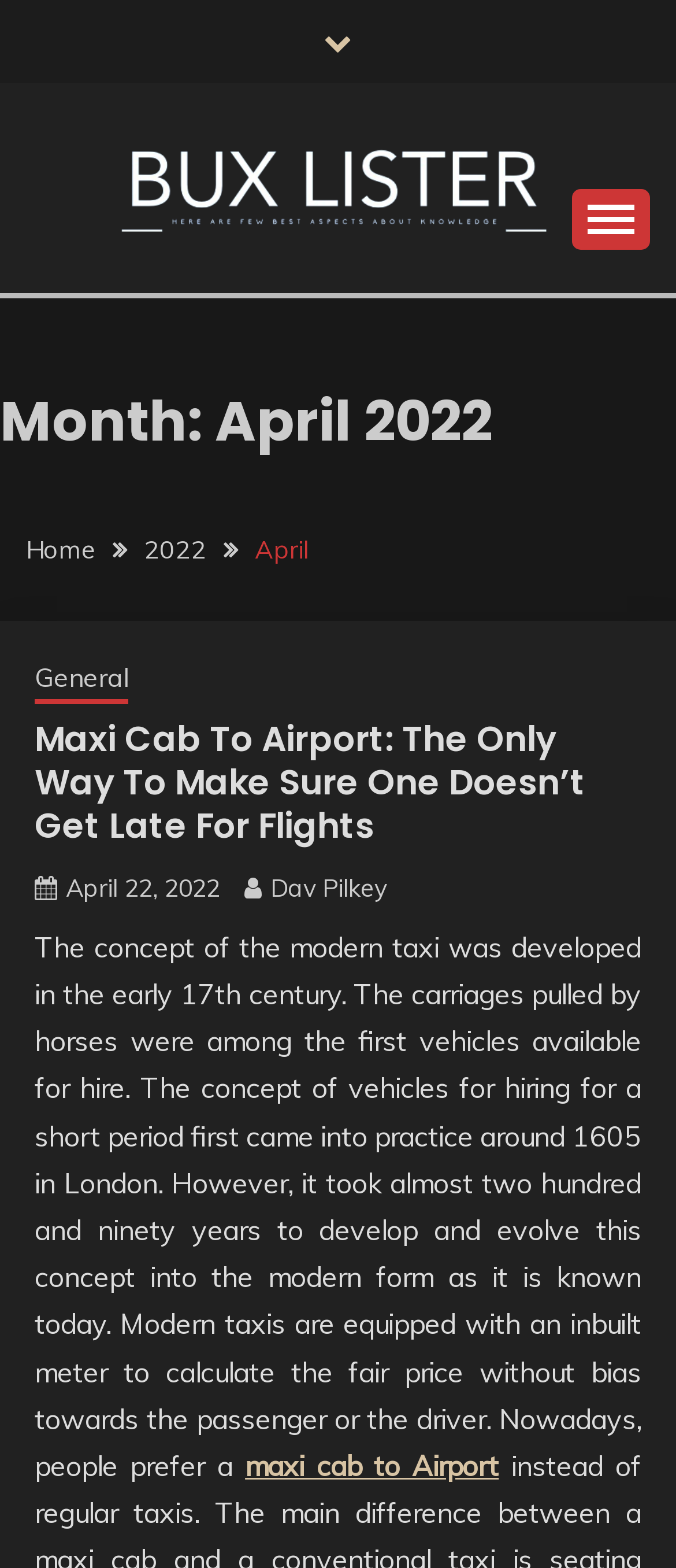Given the element description: "Bux Lister", predict the bounding box coordinates of the UI element it refers to, using four float numbers between 0 and 1, i.e., [left, top, right, bottom].

[0.162, 0.173, 0.677, 0.23]